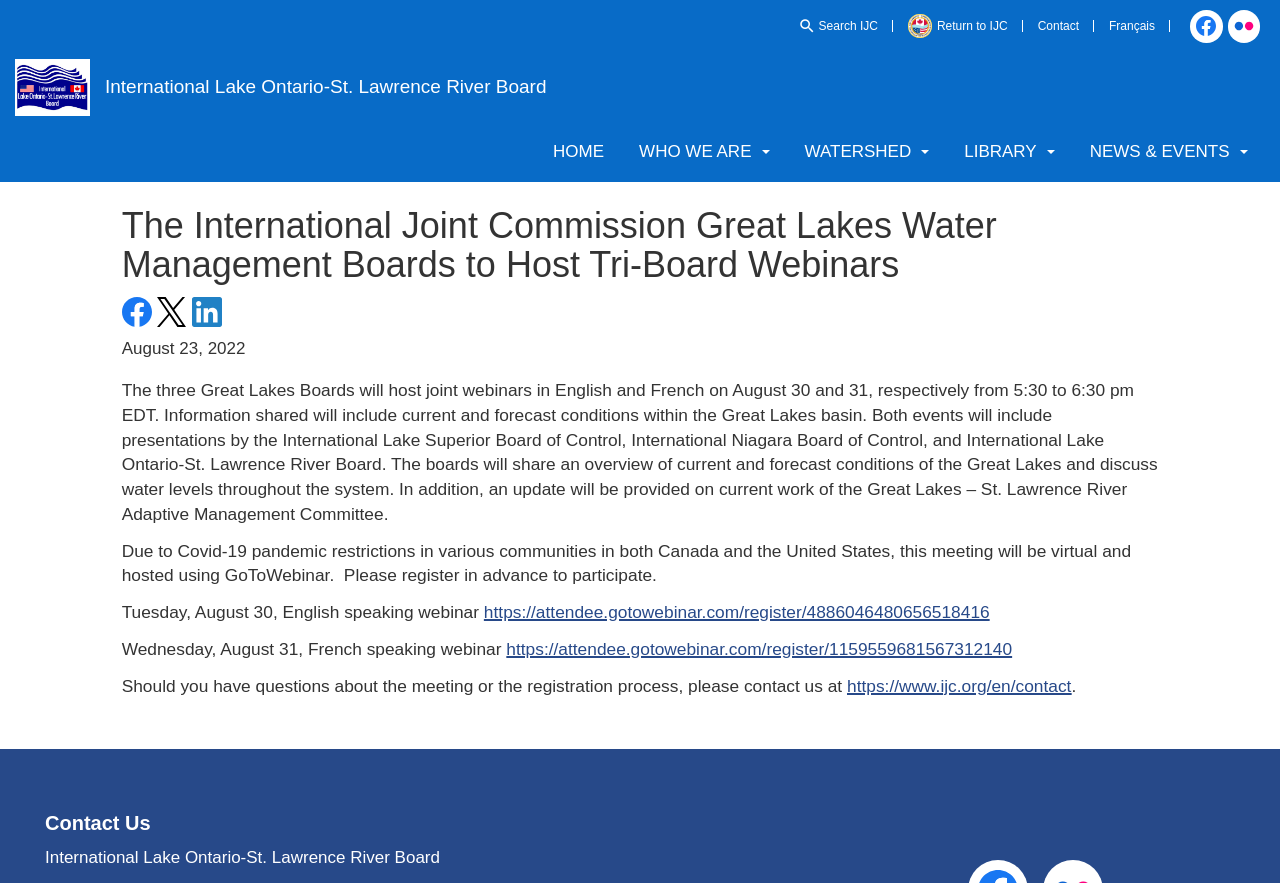How many webinars will be held?
Refer to the image and provide a detailed answer to the question.

The number of webinars can be determined by reading the article content, which mentions that there will be an English speaking webinar on Tuesday, August 30, and a French speaking webinar on Wednesday, August 31.